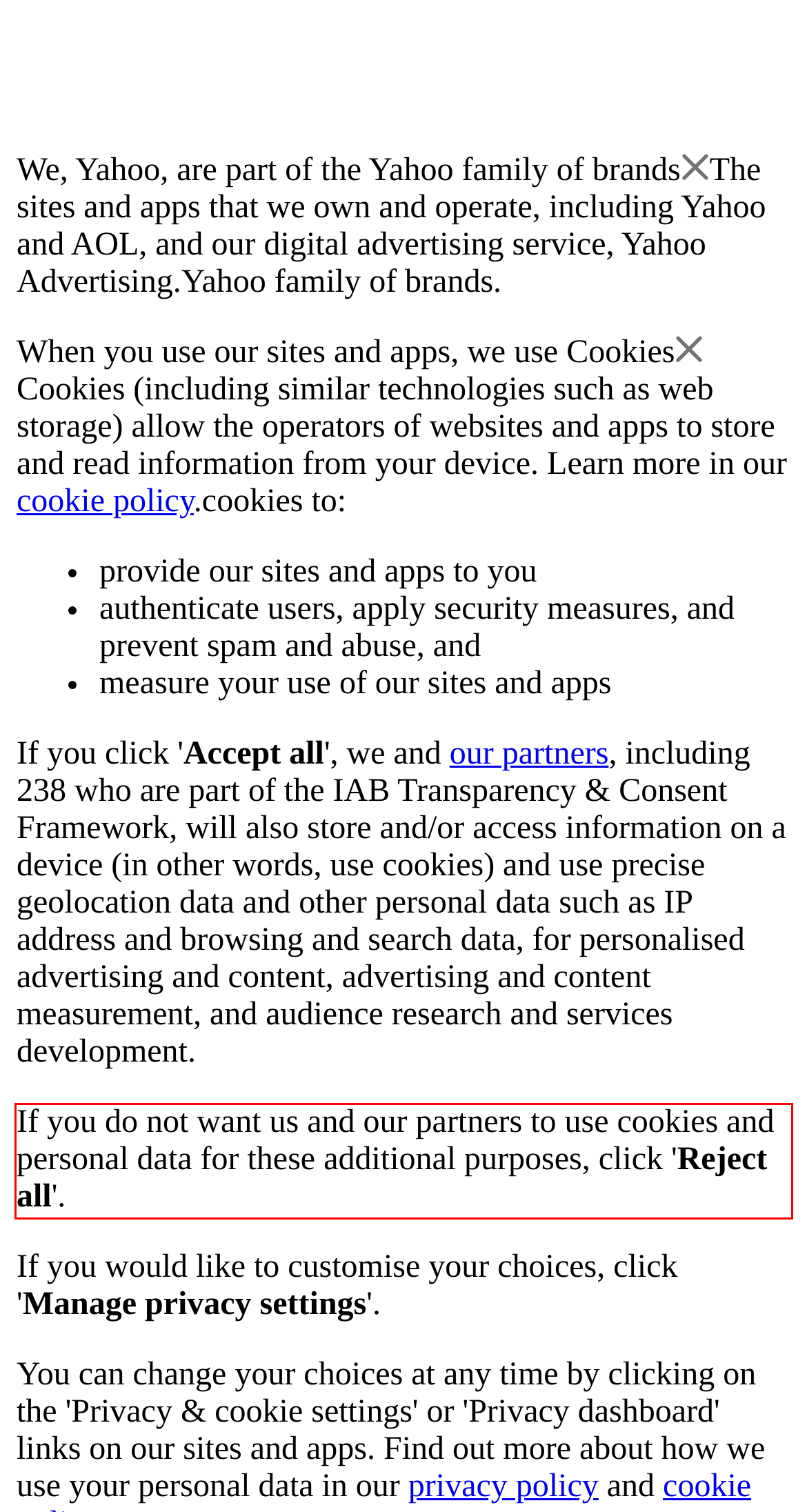Identify and extract the text within the red rectangle in the screenshot of the webpage.

If you do not want us and our partners to use cookies and personal data for these additional purposes, click 'Reject all'.